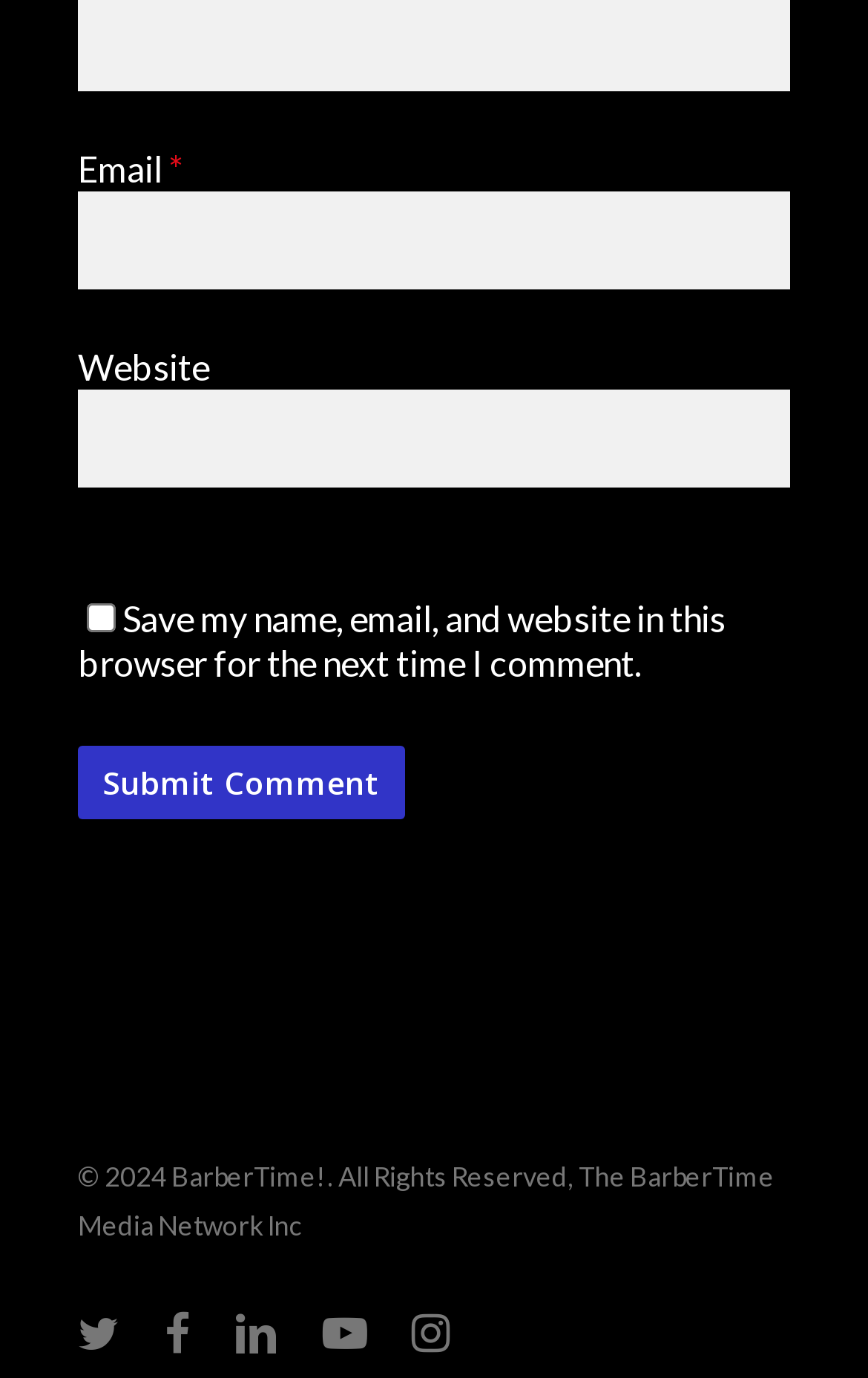Locate the bounding box coordinates of the clickable area to execute the instruction: "Input website URL". Provide the coordinates as four float numbers between 0 and 1, represented as [left, top, right, bottom].

[0.09, 0.282, 0.91, 0.353]